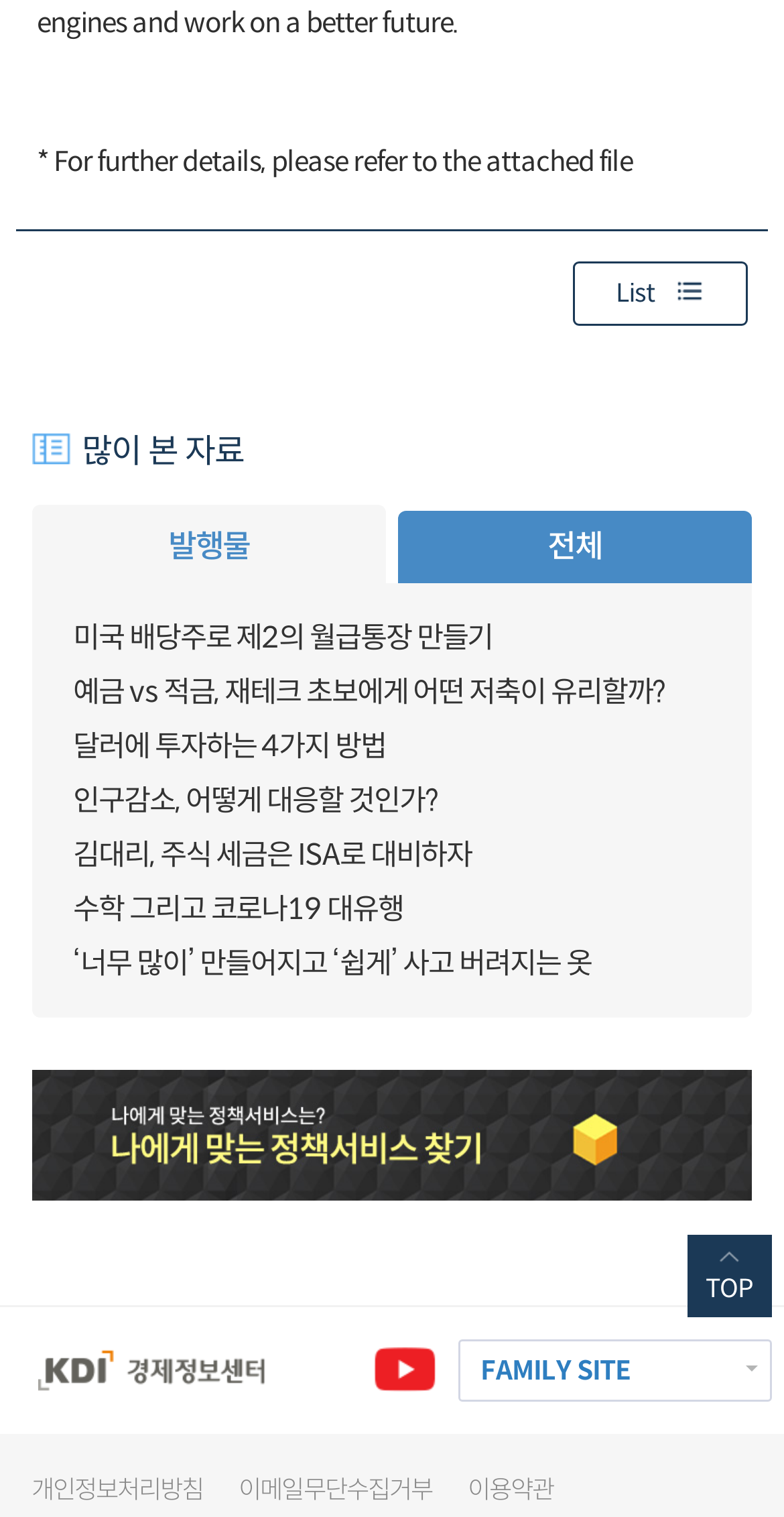How many image elements are there in the webpage?
Identify the answer in the screenshot and reply with a single word or phrase.

1